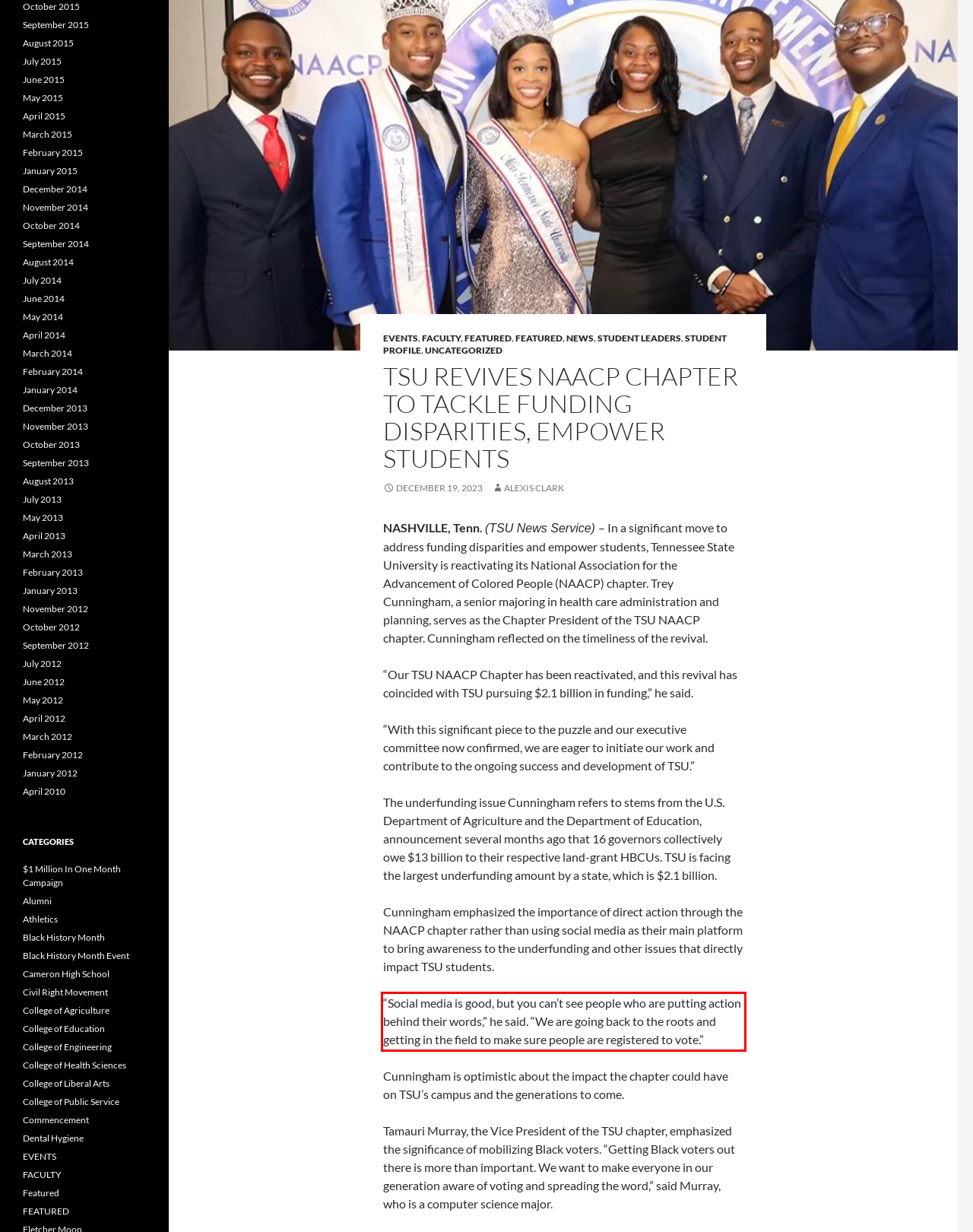You have a webpage screenshot with a red rectangle surrounding a UI element. Extract the text content from within this red bounding box.

“Social media is good, but you can’t see people who are putting action behind their words,” he said. “We are going back to the roots and getting in the field to make sure people are registered to vote.”